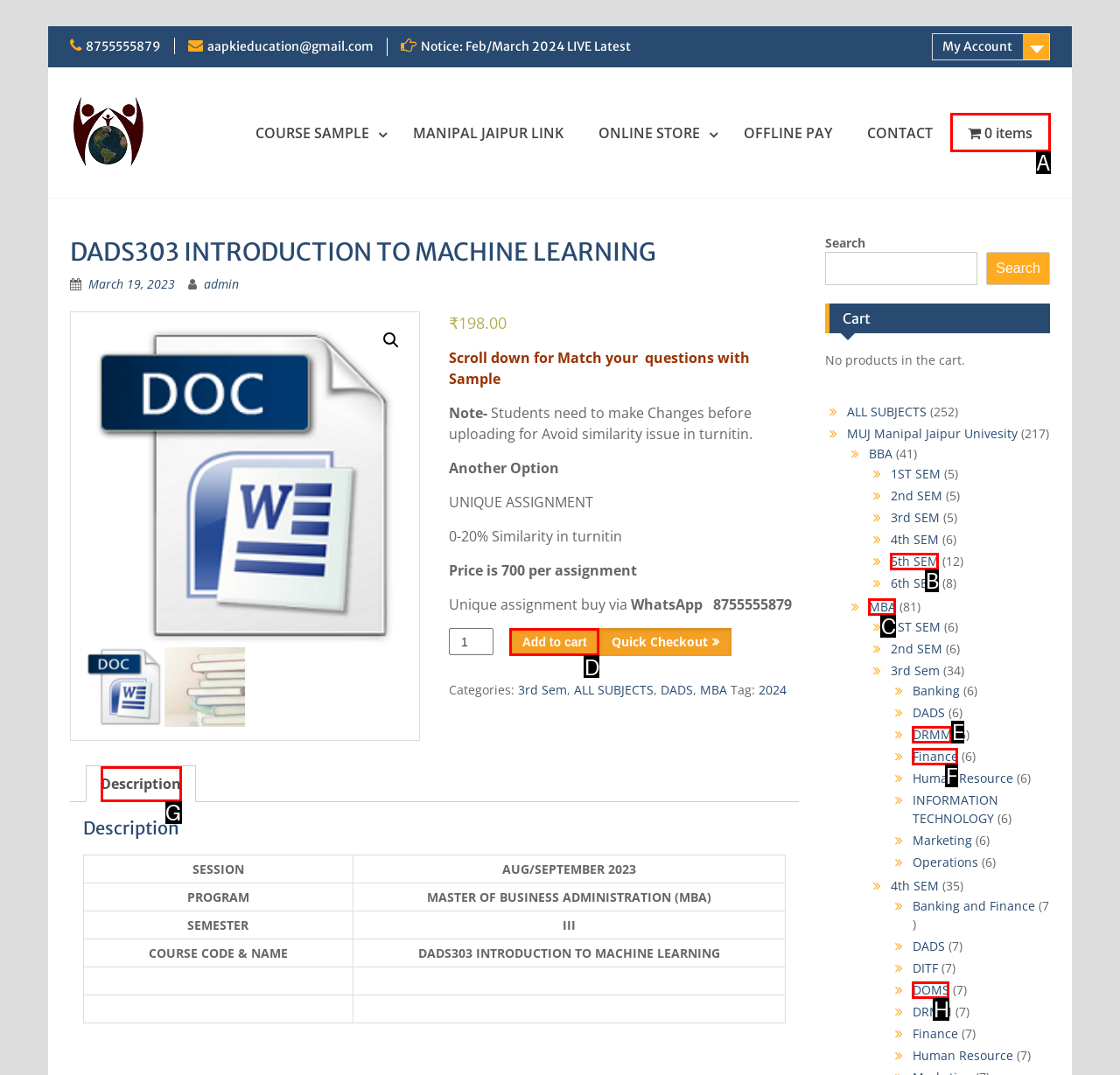Determine which HTML element fits the description: Description. Answer with the letter corresponding to the correct choice.

G